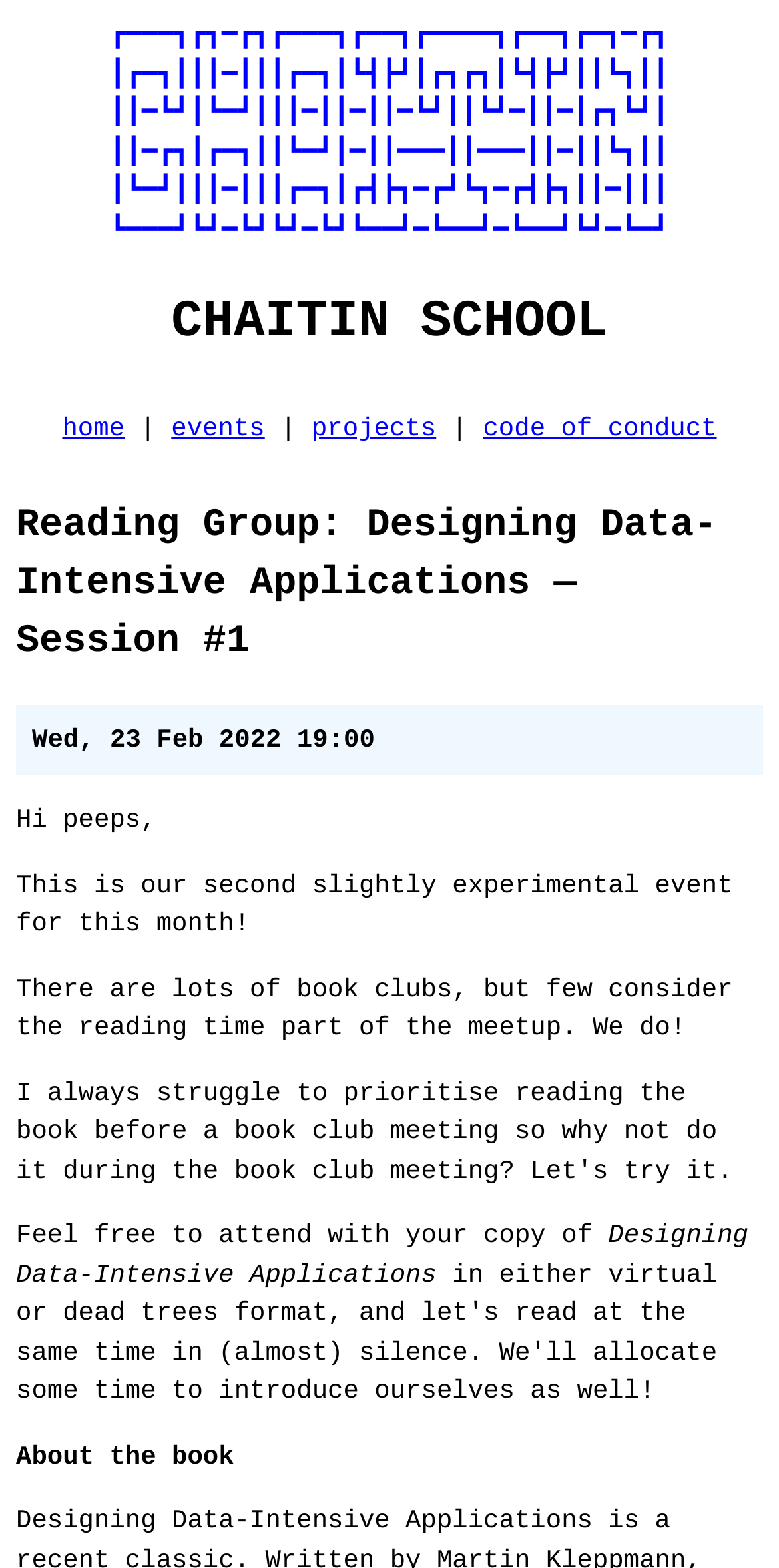Using the webpage screenshot, find the UI element described by events. Provide the bounding box coordinates in the format (top-left x, top-left y, bottom-right x, bottom-right y), ensuring all values are floating point numbers between 0 and 1.

[0.219, 0.264, 0.339, 0.283]